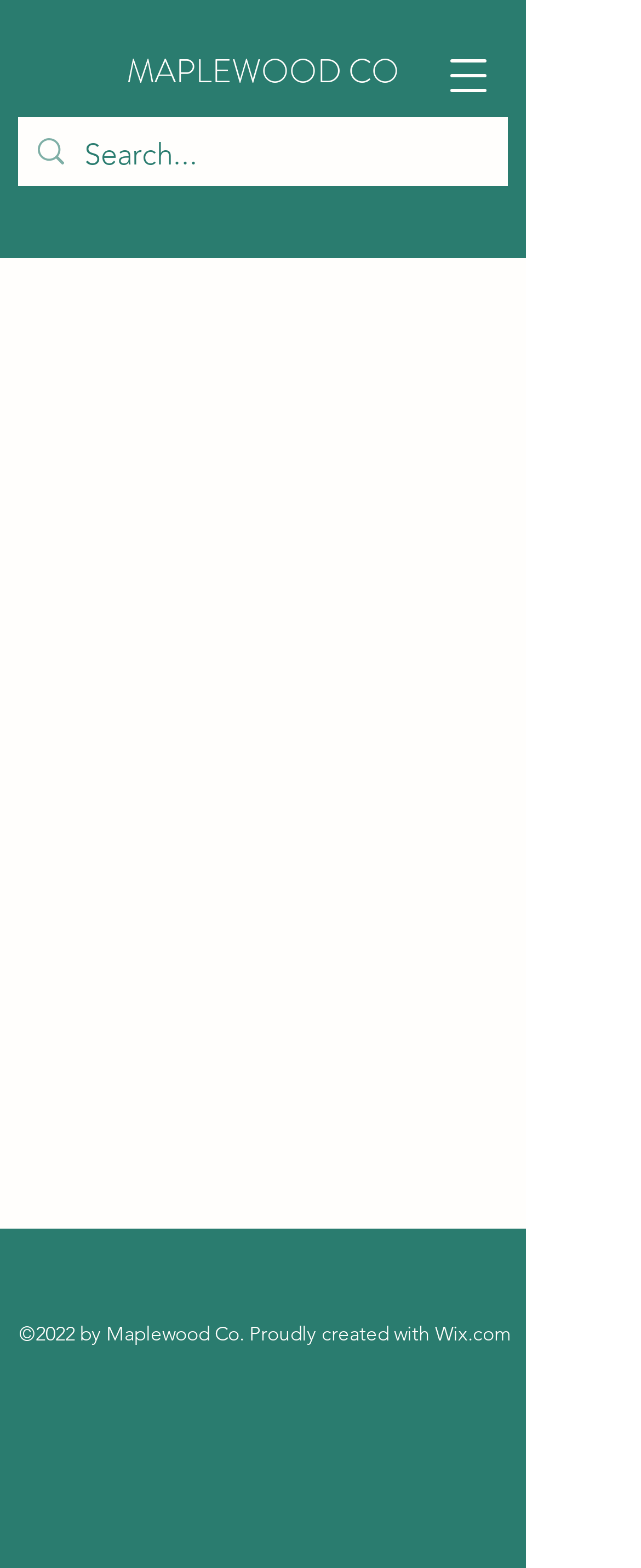From the webpage screenshot, predict the bounding box of the UI element that matches this description: "aria-label="Search..." name="q" placeholder="Search..."".

[0.131, 0.075, 0.695, 0.124]